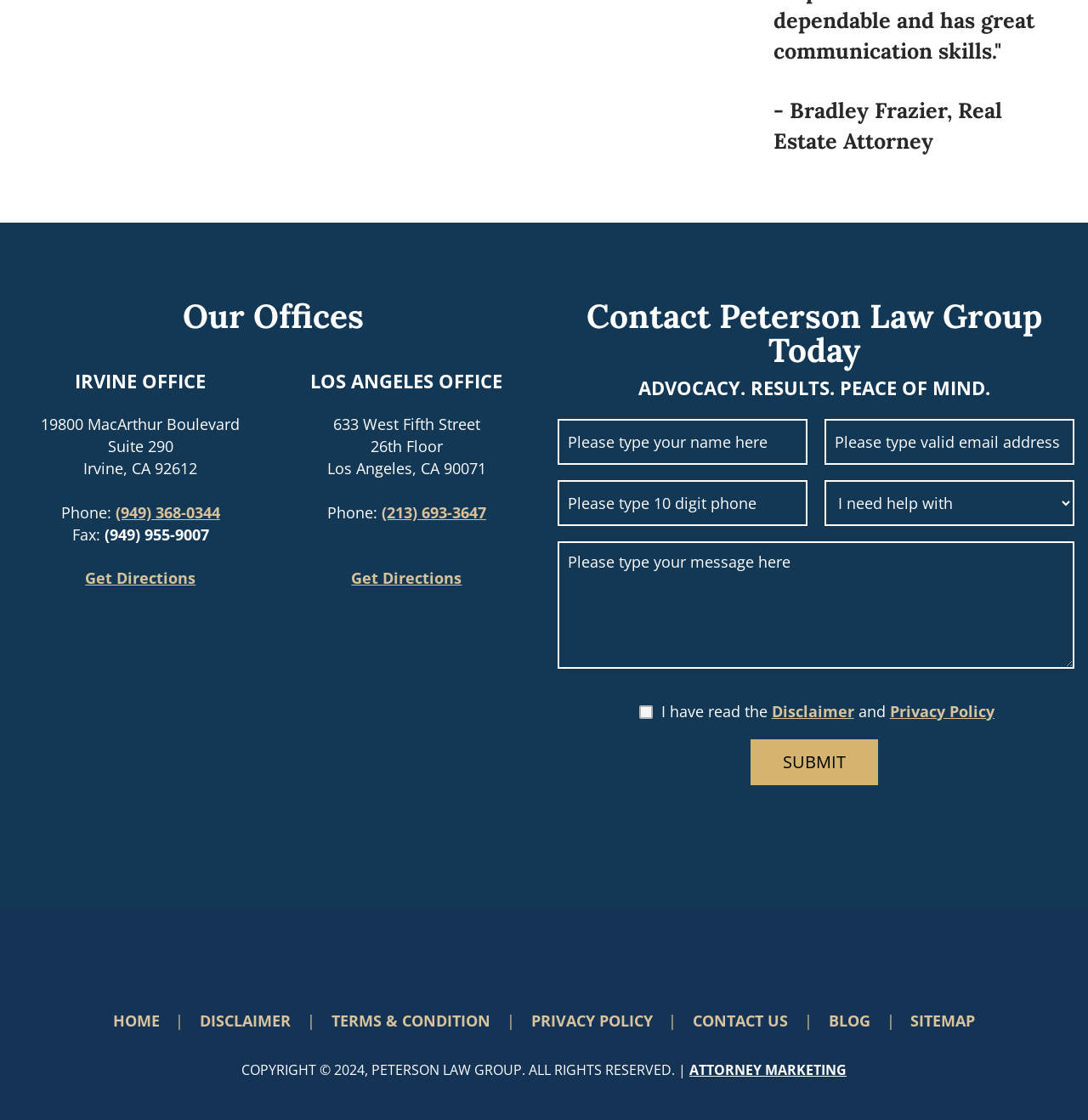Please identify the bounding box coordinates of where to click in order to follow the instruction: "Enter your name".

[0.513, 0.374, 0.742, 0.415]